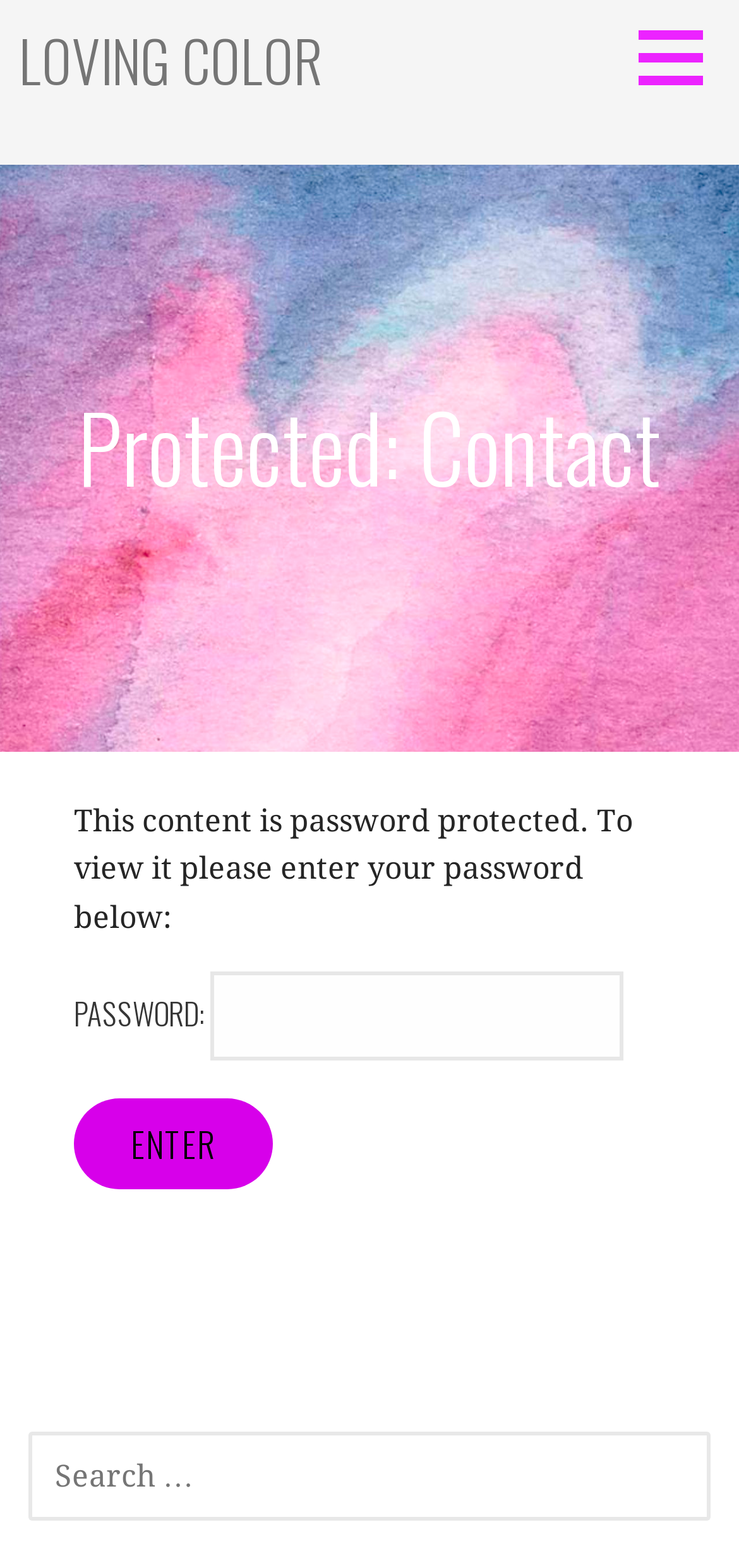Reply to the question with a brief word or phrase: Can users interact with the webpage without entering a password?

No